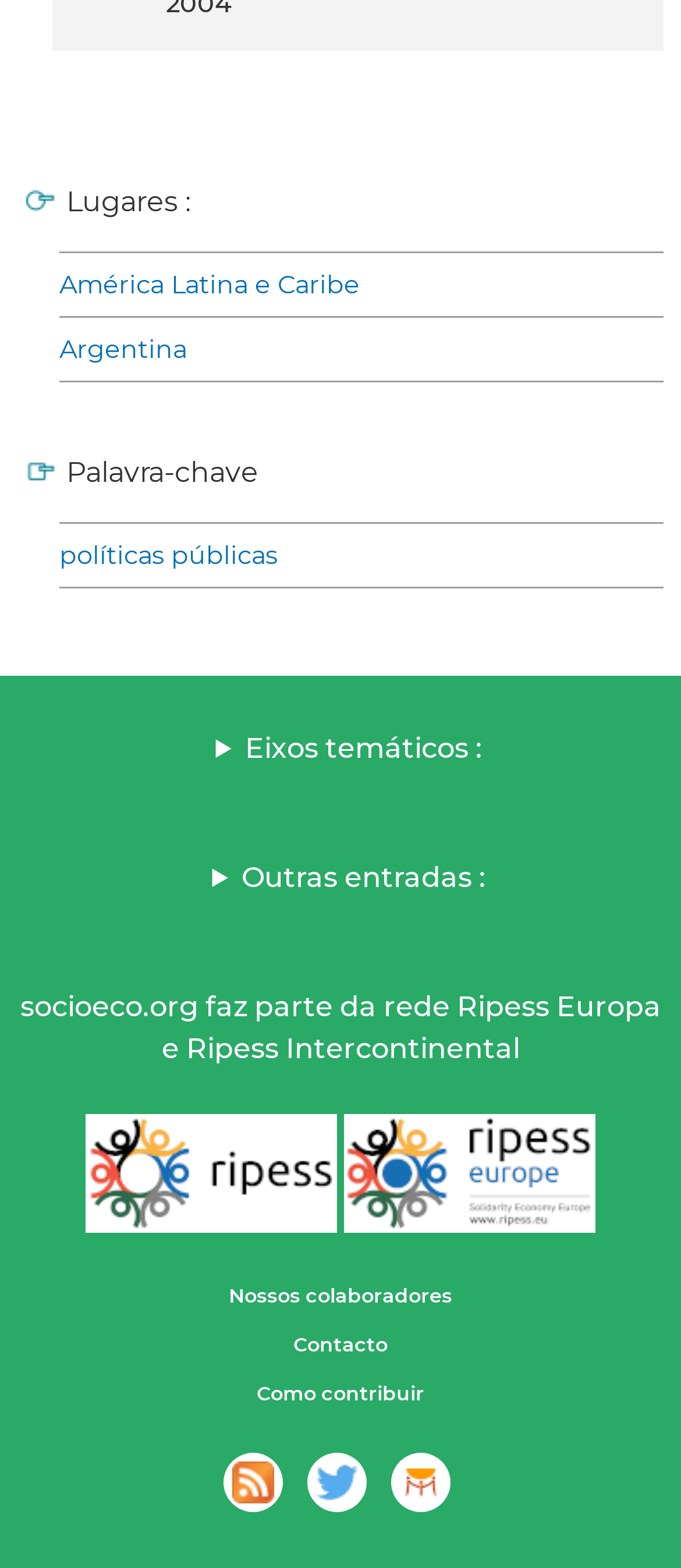Find and provide the bounding box coordinates for the UI element described with: "políticas públicas".

[0.087, 0.341, 0.974, 0.367]